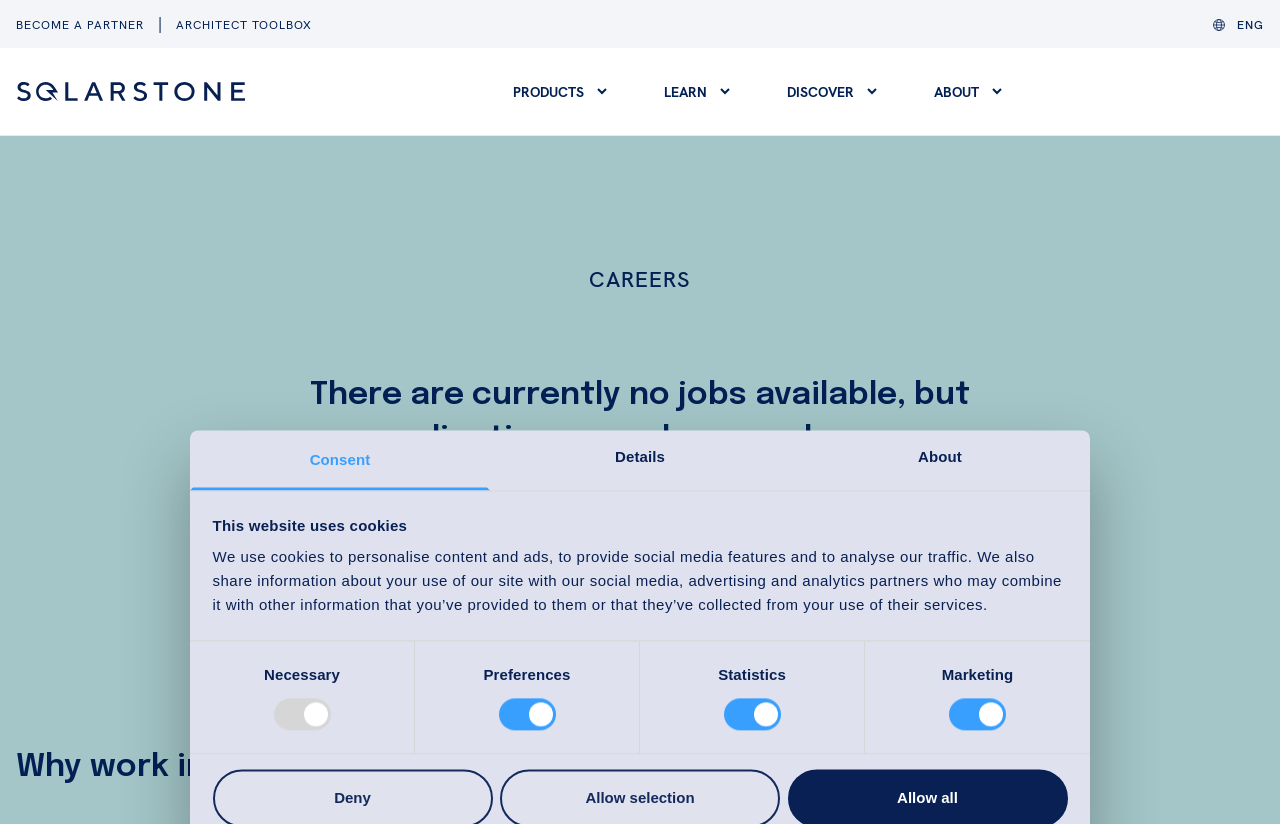Please provide the bounding box coordinates for the element that needs to be clicked to perform the following instruction: "Click the BECOME A PARTNER link". The coordinates should be given as four float numbers between 0 and 1, i.e., [left, top, right, bottom].

[0.012, 0.021, 0.12, 0.04]